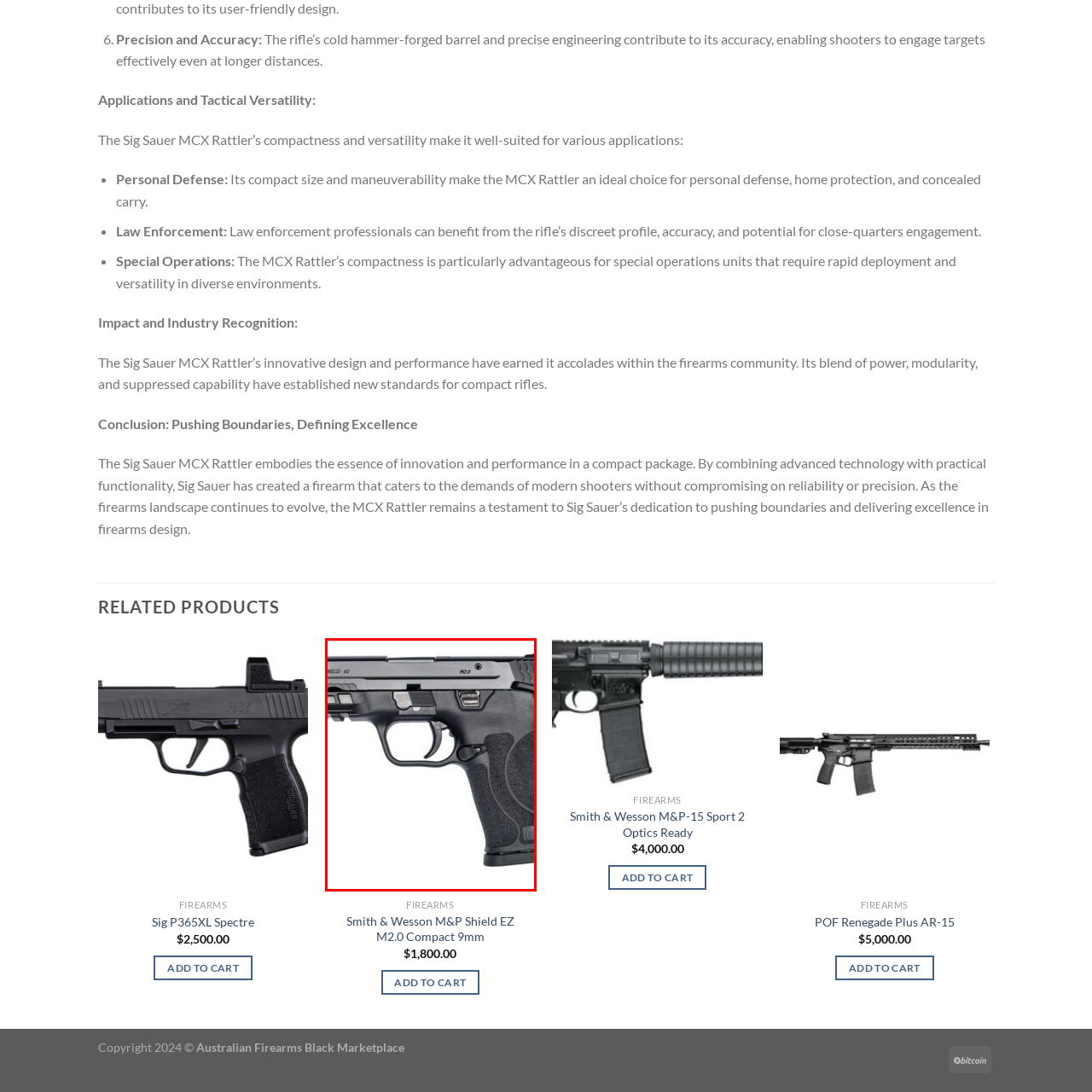What is the purpose of the textured grip?
Examine the image enclosed within the red bounding box and provide a comprehensive answer relying on the visual details presented in the image.

According to the caption, the textured grip enhances control during use, implying that its purpose is to provide a better grip and handling of the handgun.